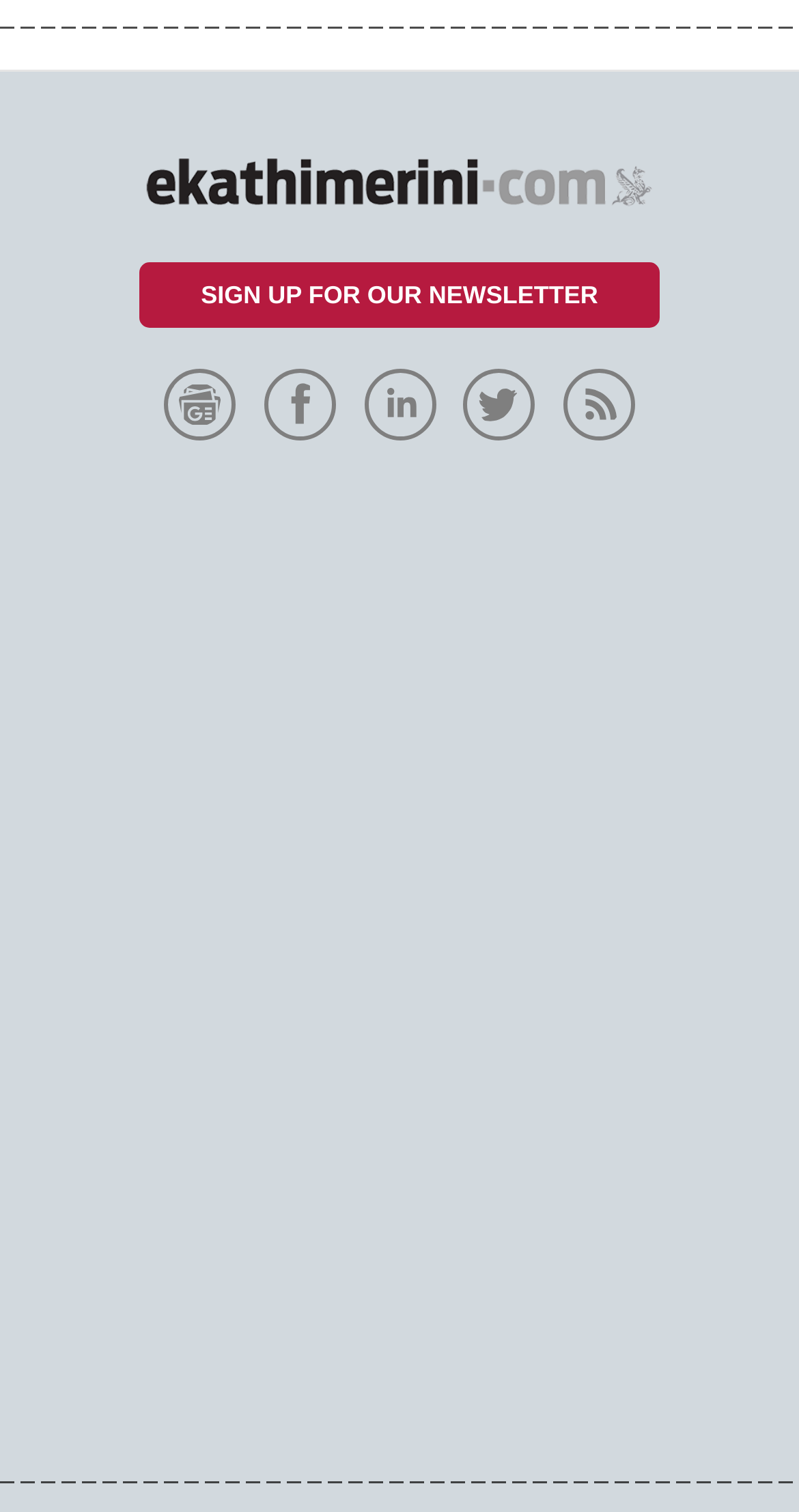Determine the bounding box coordinates for the UI element with the following description: "Home page". The coordinates should be four float numbers between 0 and 1, represented as [left, top, right, bottom].

None